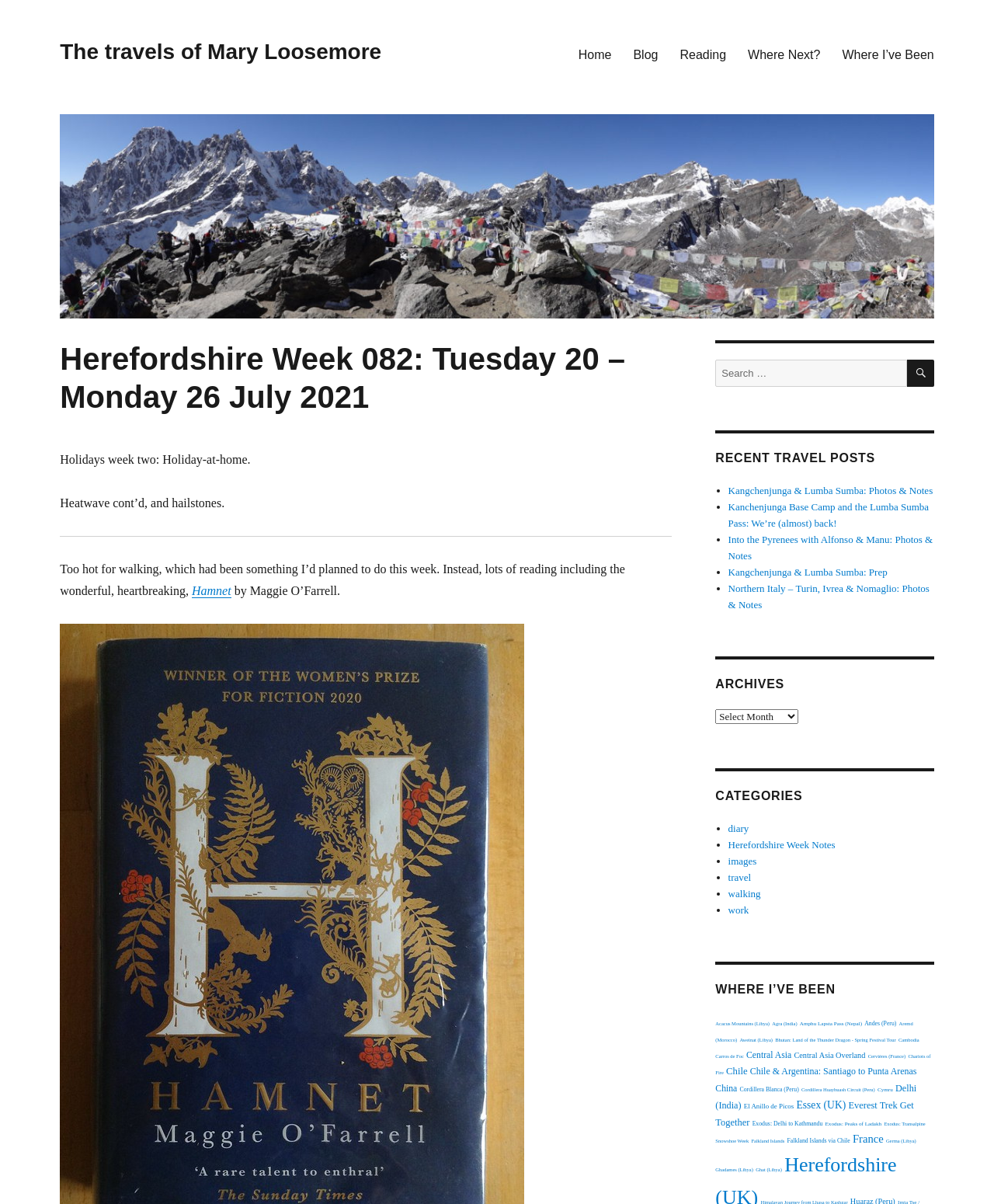Please specify the bounding box coordinates for the clickable region that will help you carry out the instruction: "Search for something".

[0.72, 0.298, 0.912, 0.321]